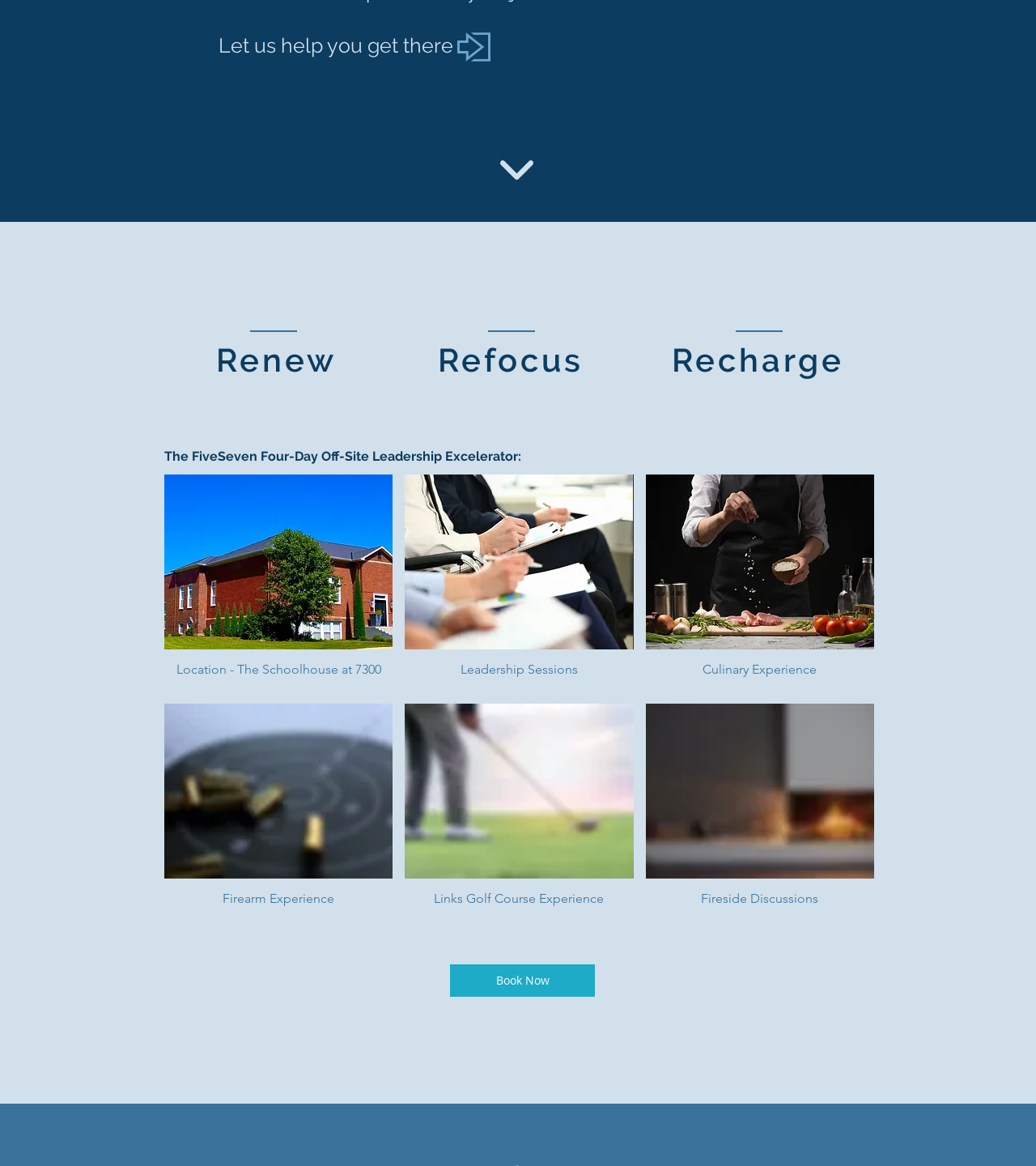Provide a single word or phrase answer to the question: 
What is the purpose of the Fireside Discussions?

Causal chats for business or pleasure